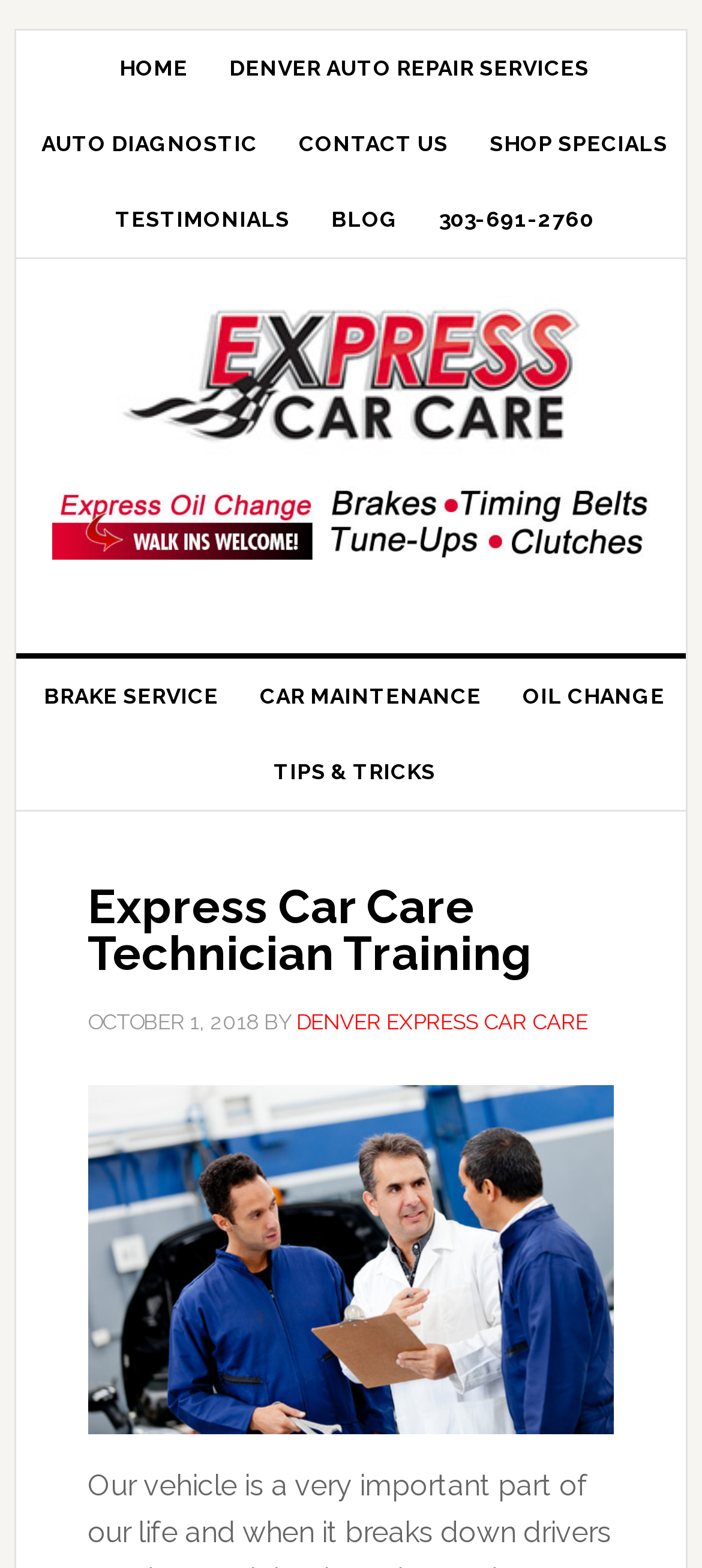Find the bounding box coordinates of the clickable element required to execute the following instruction: "view brake service". Provide the coordinates as four float numbers between 0 and 1, i.e., [left, top, right, bottom].

[0.032, 0.42, 0.342, 0.468]